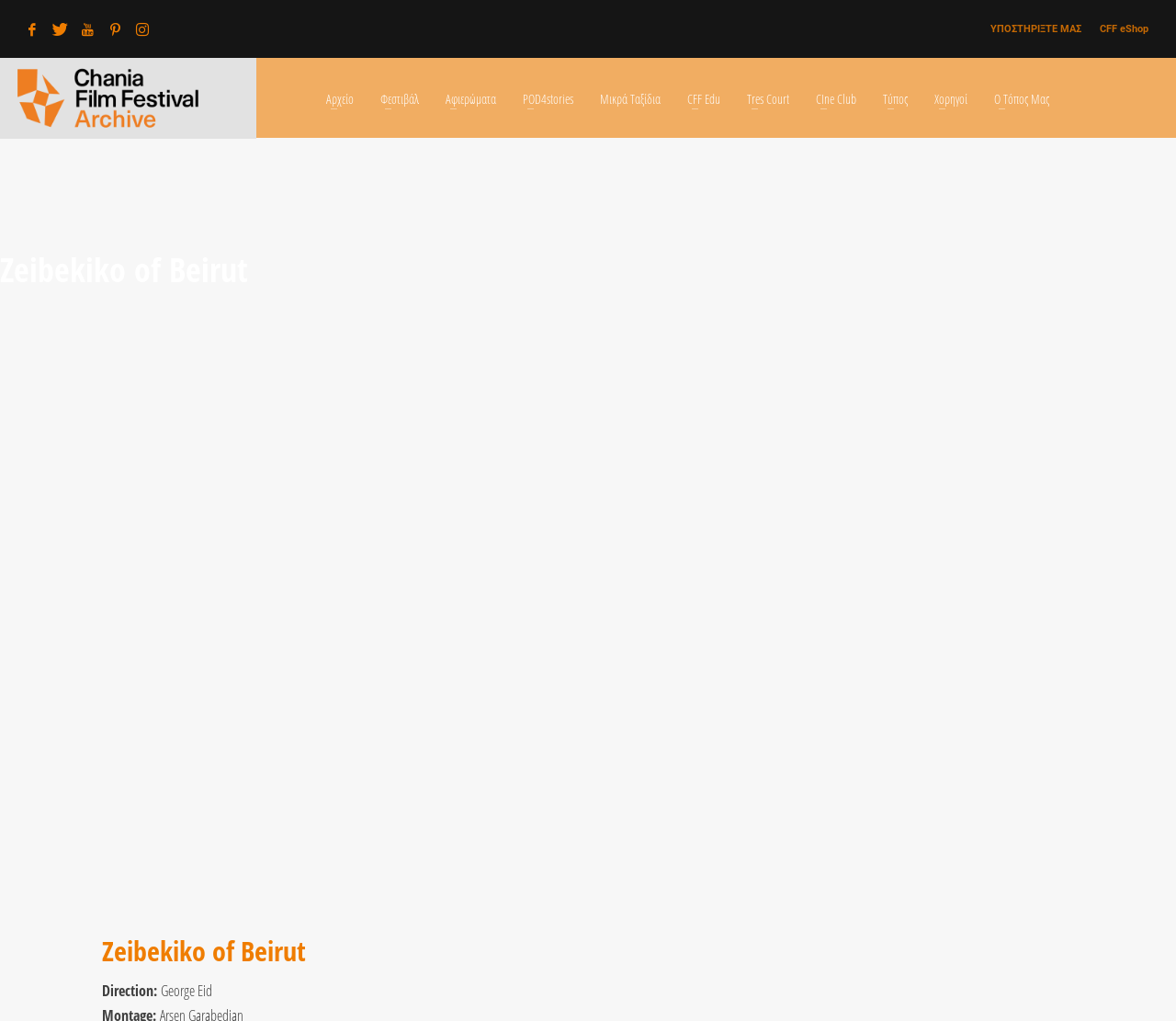Please identify the bounding box coordinates of the region to click in order to complete the task: "Click on ΥΠΟΣΤΗΡΙΞΤΕ ΜΑΣ". The coordinates must be four float numbers between 0 and 1, specified as [left, top, right, bottom].

[0.842, 0.018, 0.92, 0.039]